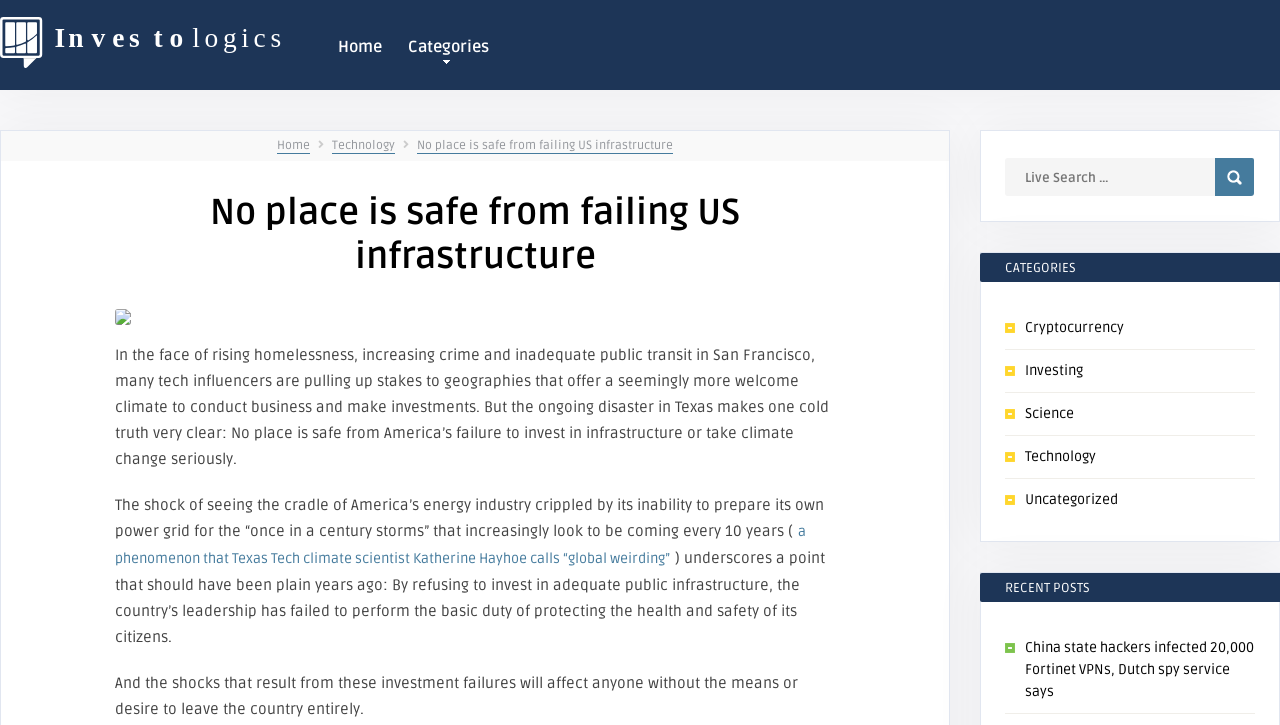Determine the bounding box coordinates for the HTML element mentioned in the following description: "name="s" placeholder="Live Search ..."". The coordinates should be a list of four floats ranging from 0 to 1, represented as [left, top, right, bottom].

[0.785, 0.218, 0.949, 0.27]